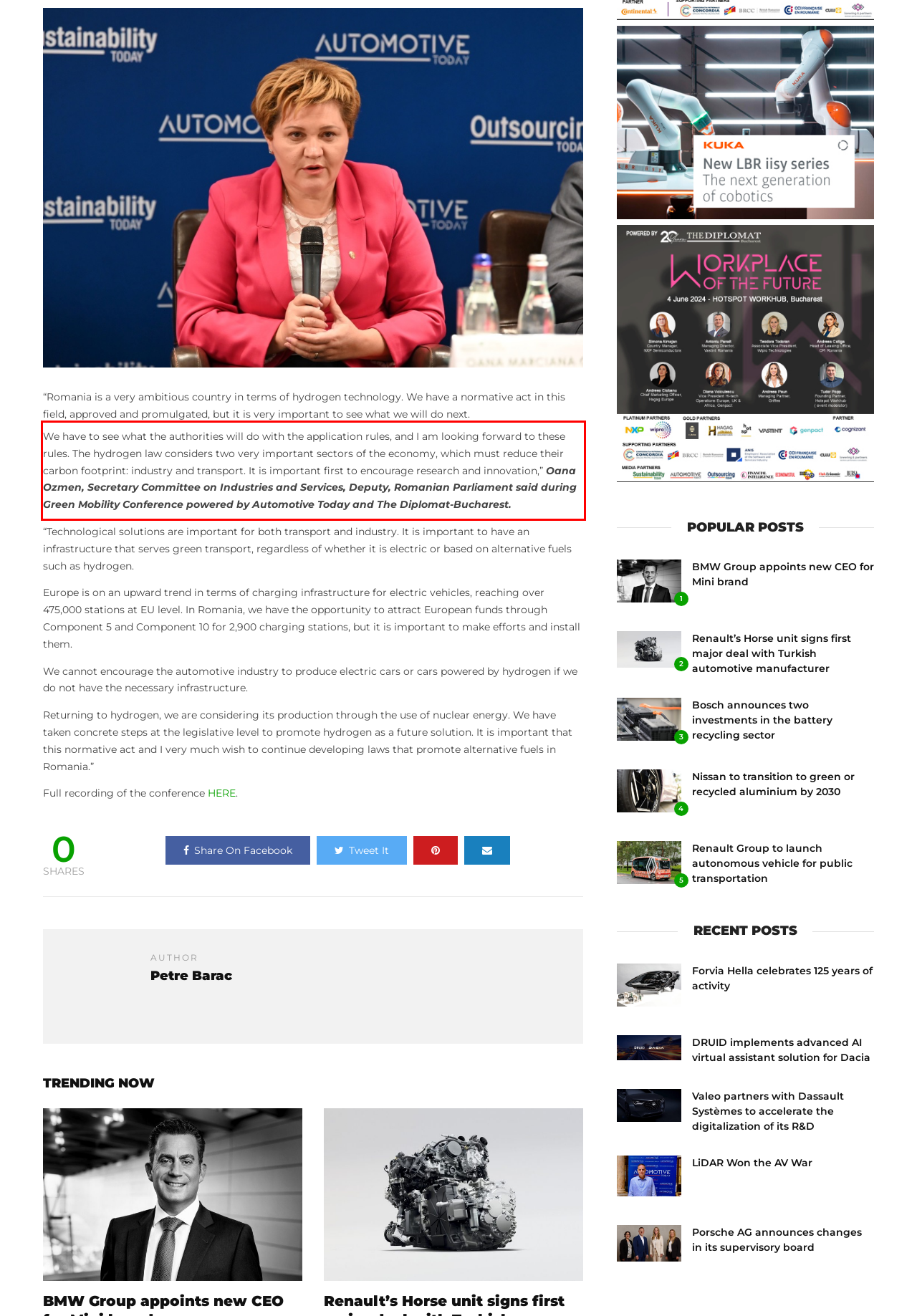Using the provided webpage screenshot, identify and read the text within the red rectangle bounding box.

We have to see what the authorities will do with the application rules, and I am looking forward to these rules. The hydrogen law considers two very important sectors of the economy, which must reduce their carbon footprint: industry and transport. It is important first to encourage research and innovation,” Oana Ozmen, Secretary Committee on Industries and Services, Deputy, Romanian Parliament said during Green Mobility Conference powered by Automotive Today and The Diplomat-Bucharest.